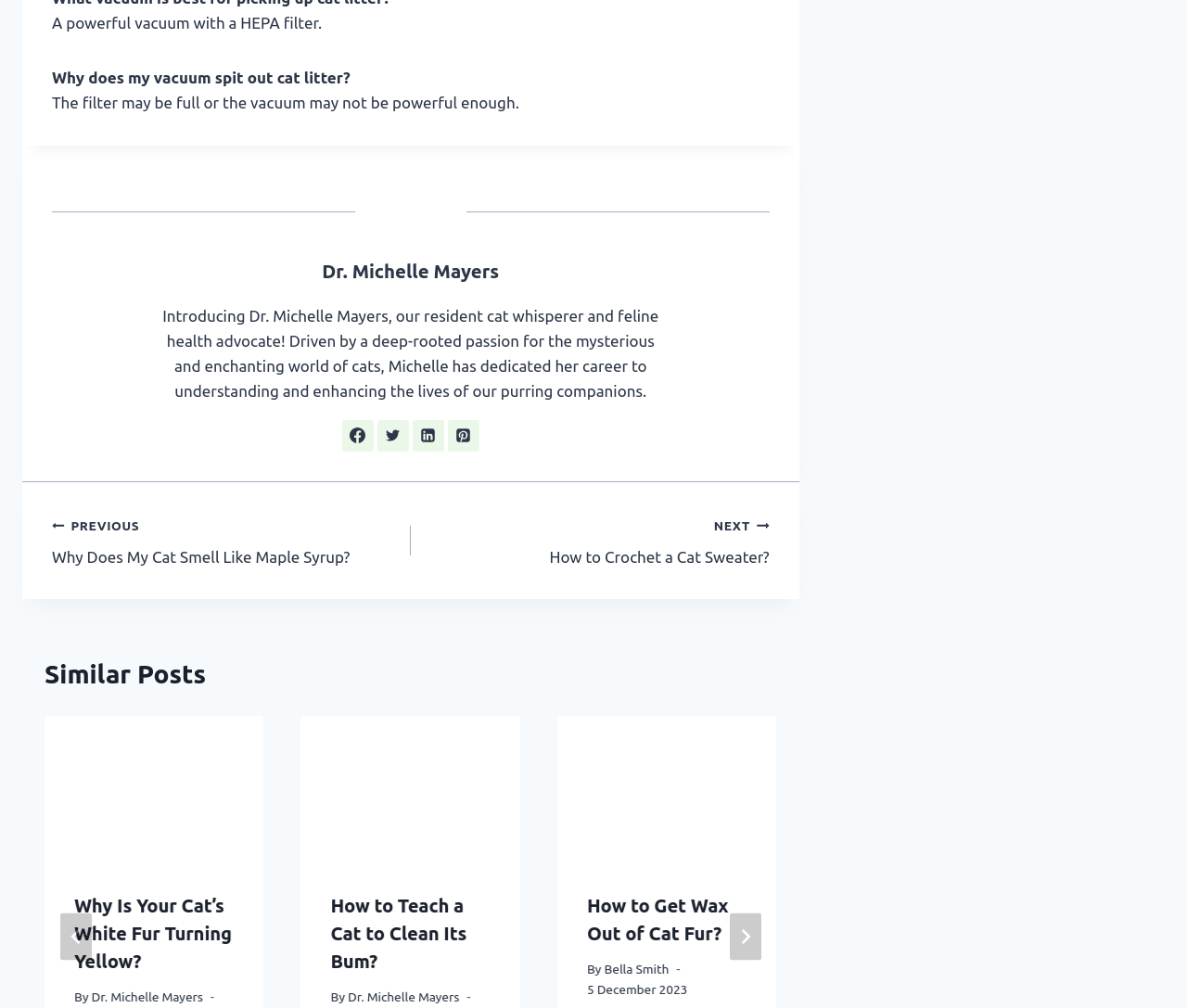Refer to the image and answer the question with as much detail as possible: Who is the author of the article about wax in cat fur?

I found the answer by looking at the section labeled 'Similar Posts' which contains a link to an article about wax in cat fur. The author of this article is listed as 'Bella Smith'.